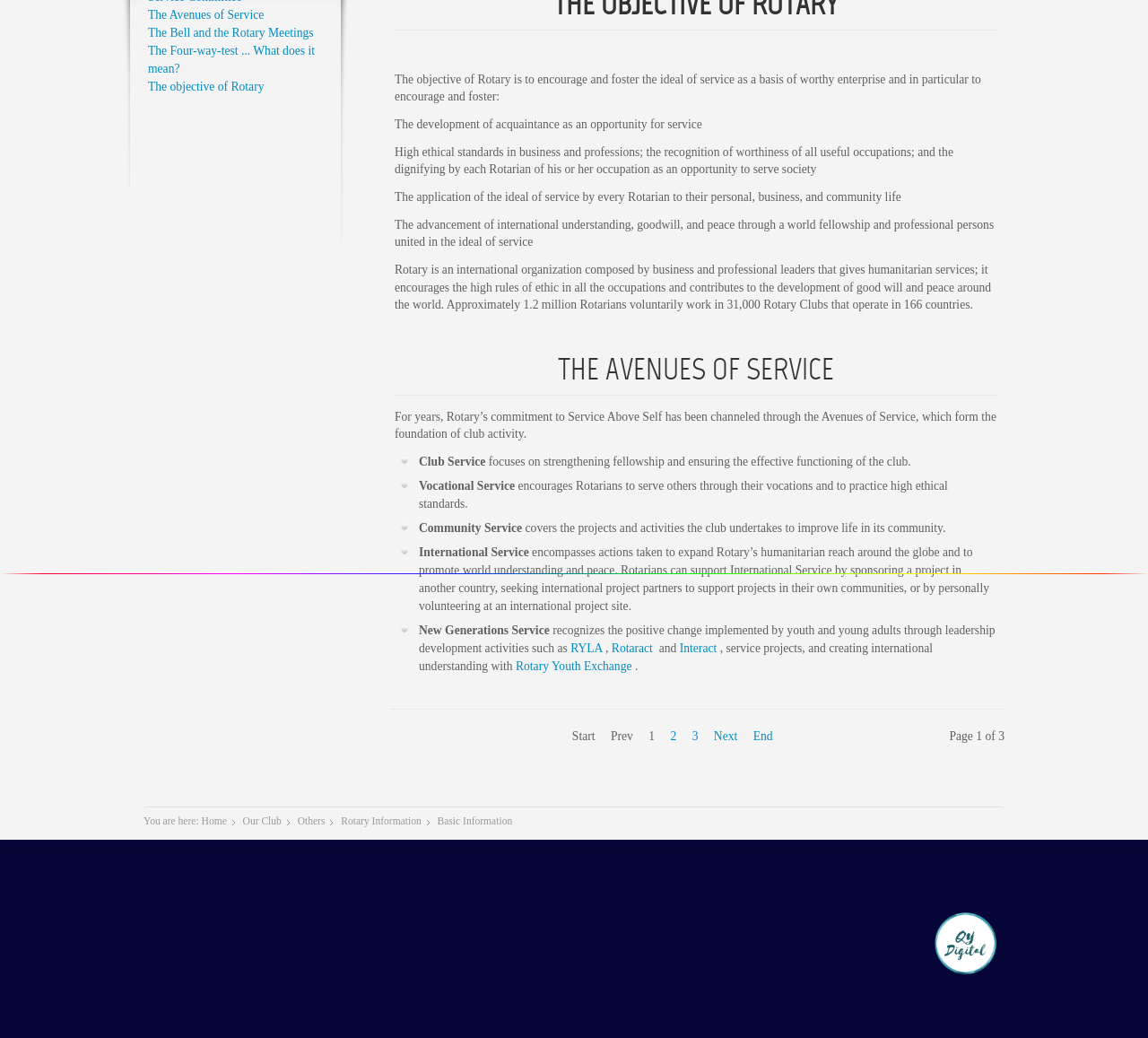Specify the bounding box coordinates (top-left x, top-left y, bottom-right x, bottom-right y) of the UI element in the screenshot that matches this description: Interact

[0.592, 0.618, 0.627, 0.631]